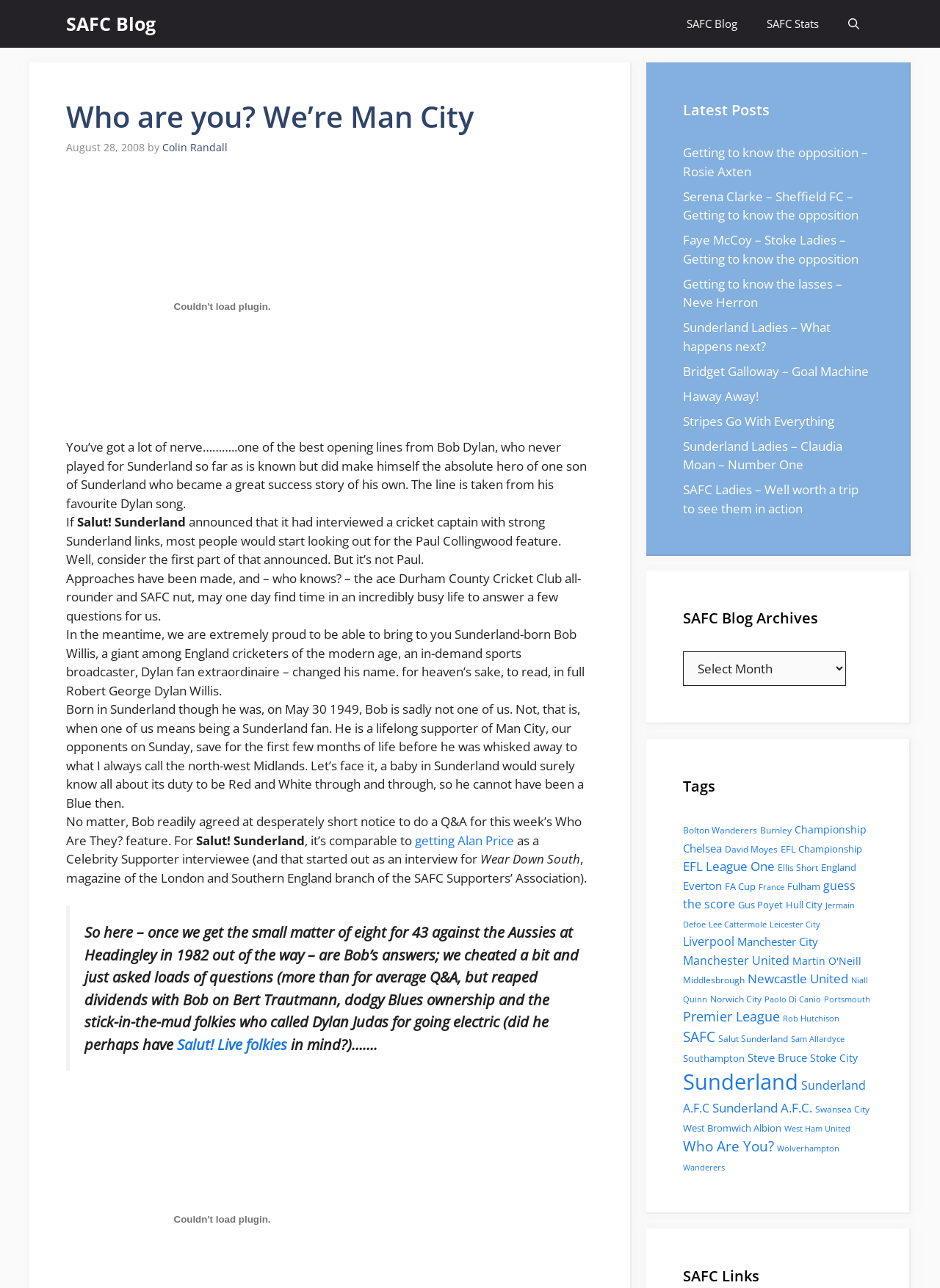Provide the bounding box coordinates of the section that needs to be clicked to accomplish the following instruction: "Click on the link to SAFC Stats."

[0.8, 0.0, 0.887, 0.037]